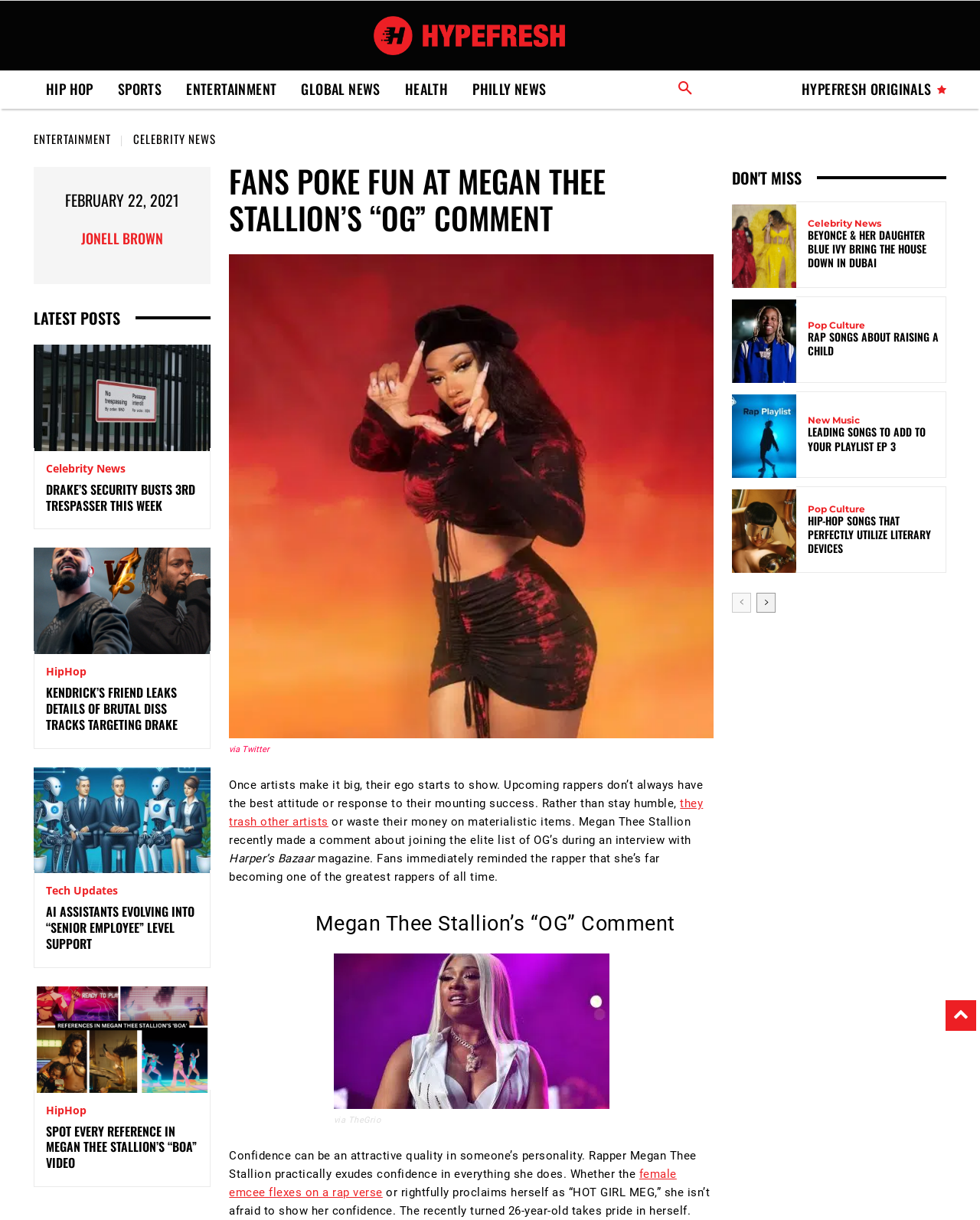Please locate the bounding box coordinates of the element that should be clicked to complete the given instruction: "View the 'BOA' video by Megan Thee Stallion".

[0.034, 0.808, 0.215, 0.895]